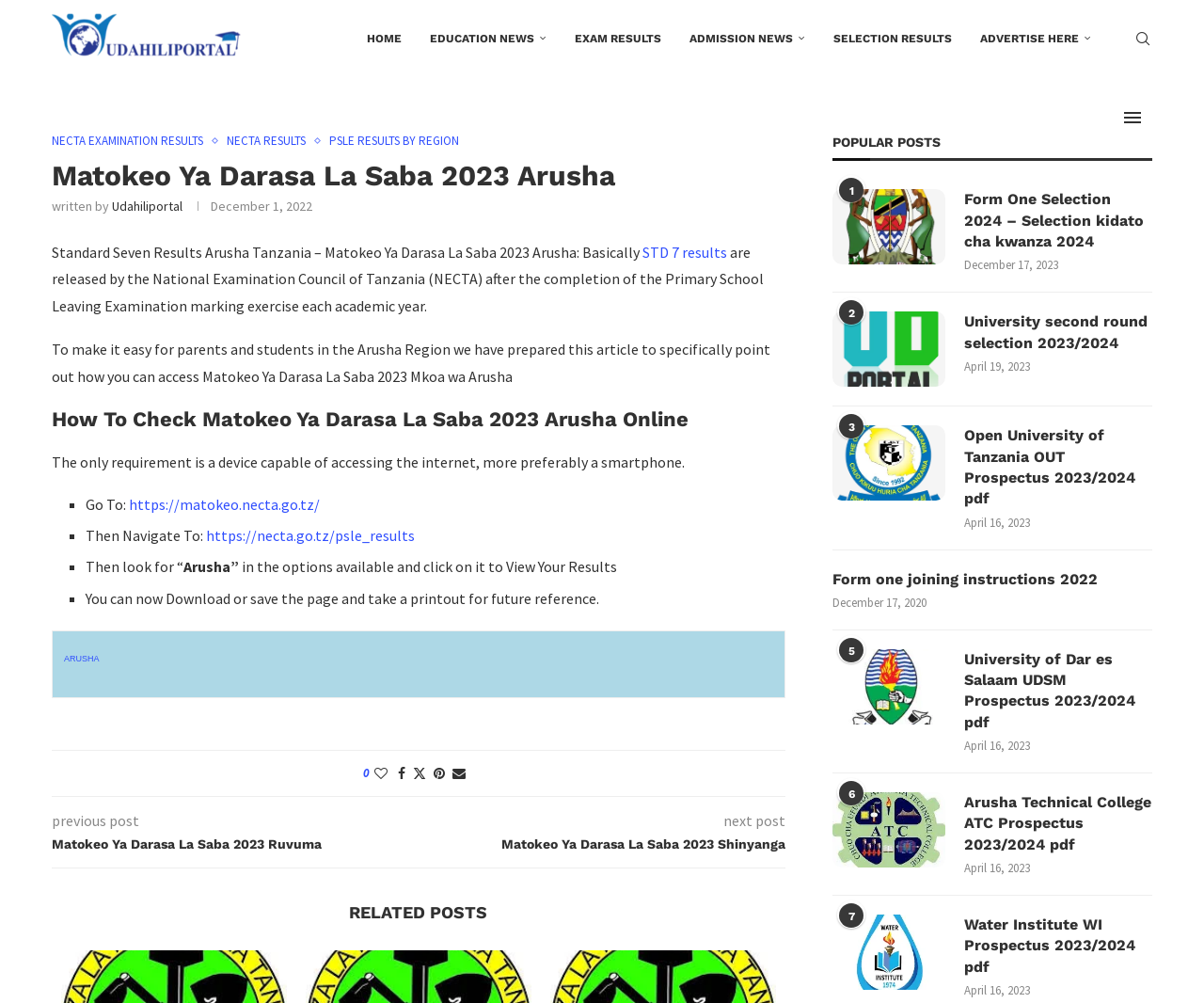Determine the bounding box coordinates of the target area to click to execute the following instruction: "View STD 7 results."

[0.534, 0.242, 0.604, 0.26]